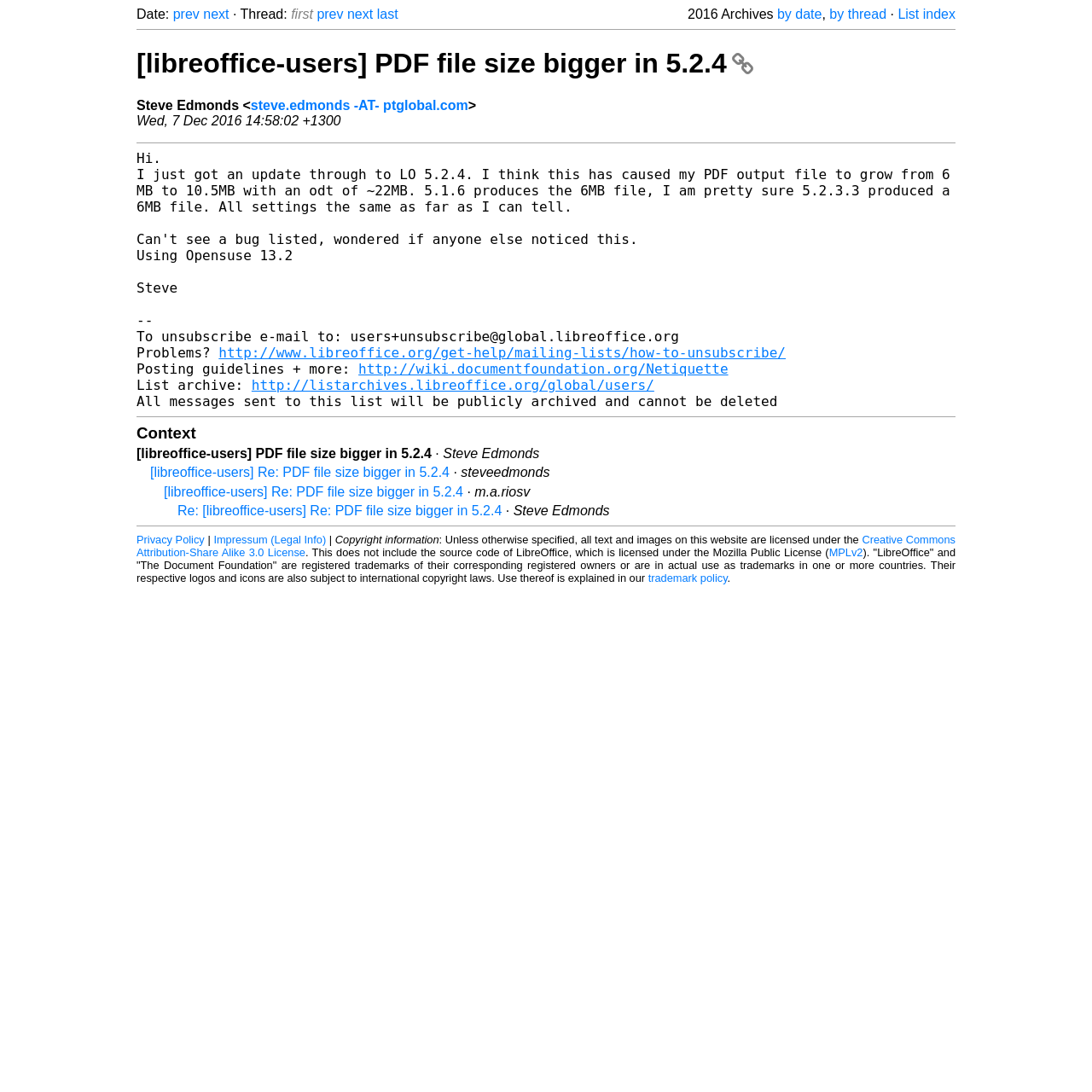What is the subject of the email?
Refer to the image and give a detailed answer to the question.

I found the subject of the email by looking at the text '[libreoffice-users] PDF file size bigger in 5.2.4' which is located at the top of the email.